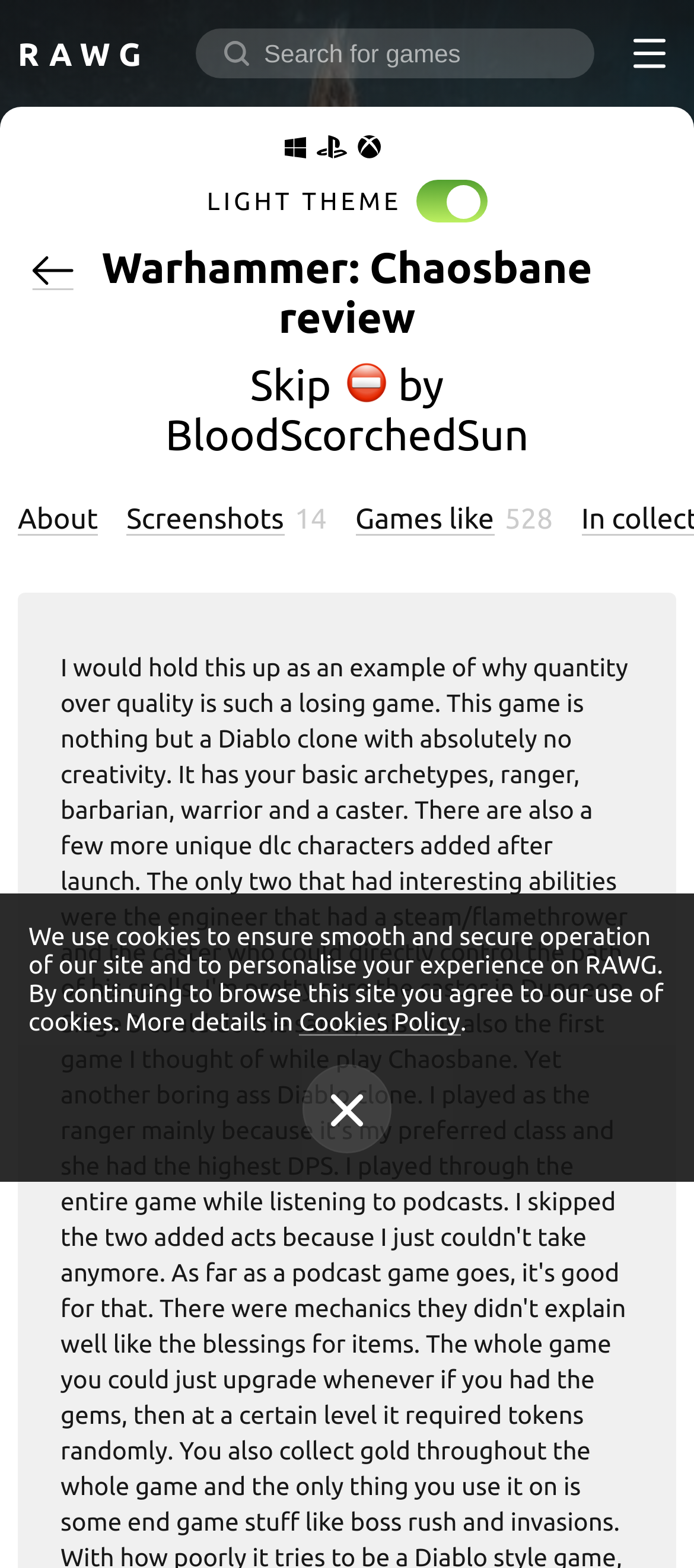Please locate and retrieve the main header text of the webpage.

Warhammer: Chaosbane review
Skip
 by BloodScorchedSun